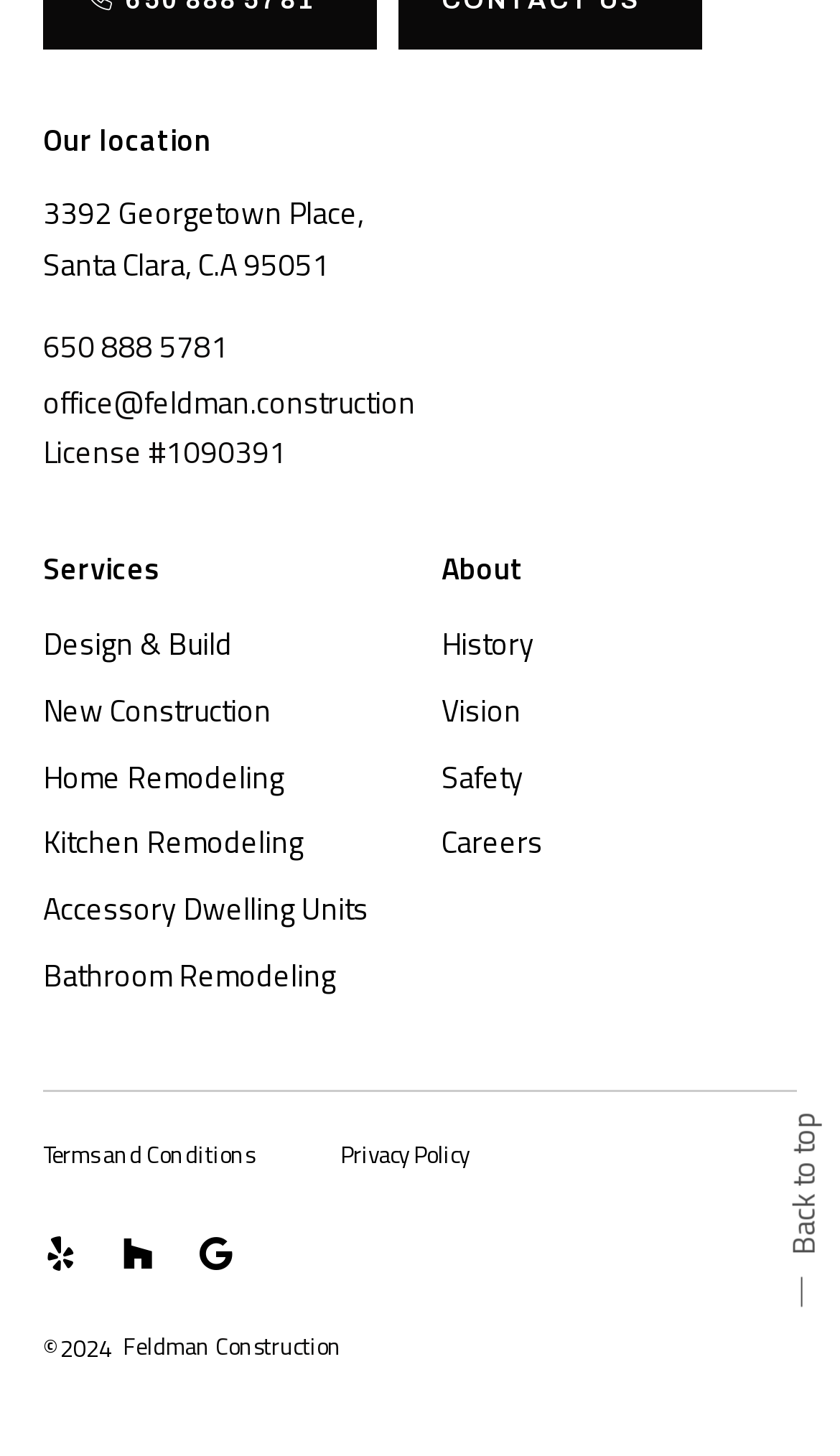Please determine the bounding box coordinates of the area that needs to be clicked to complete this task: 'Learn about our design and build services'. The coordinates must be four float numbers between 0 and 1, formatted as [left, top, right, bottom].

[0.051, 0.423, 0.474, 0.461]